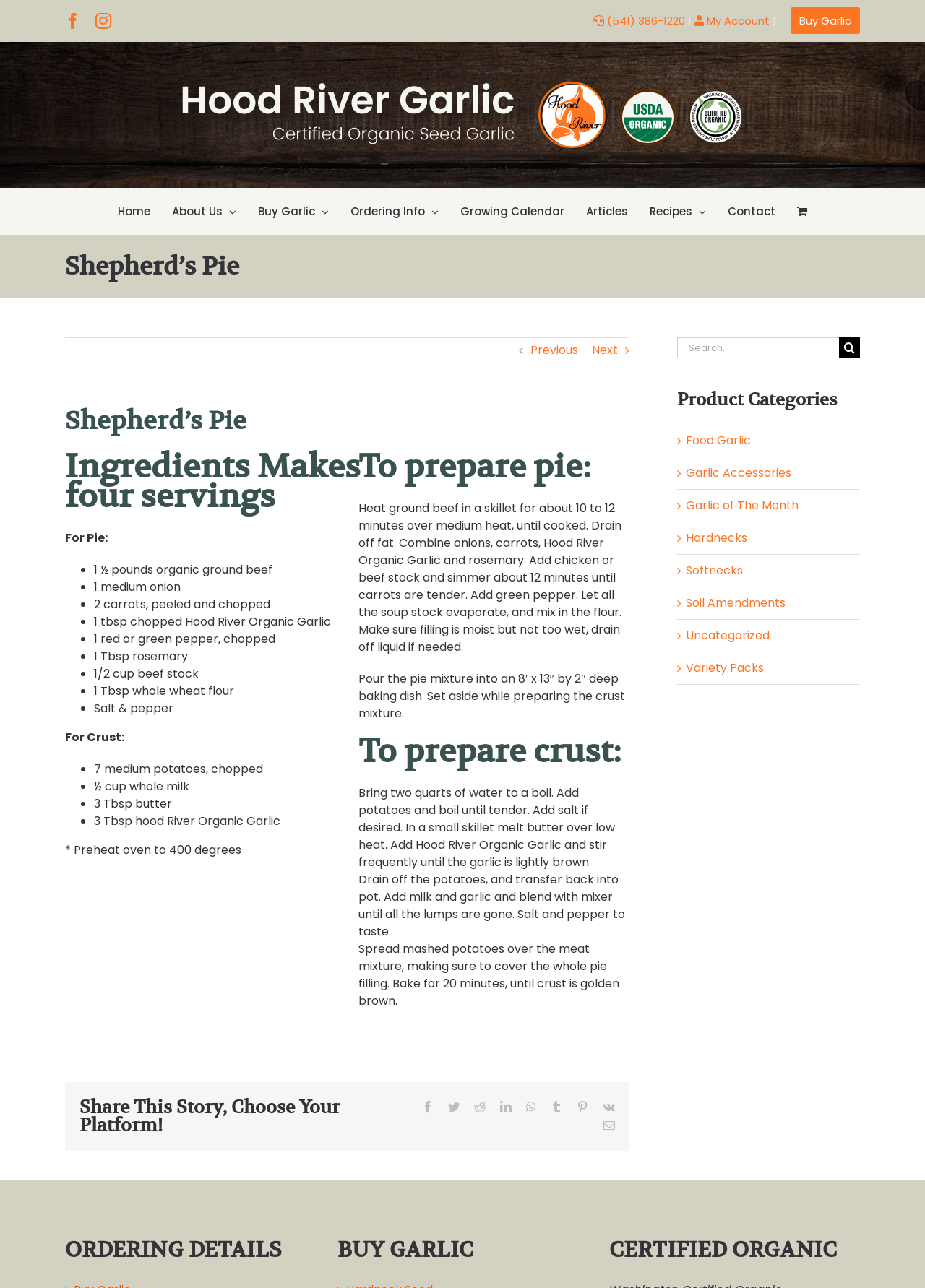What is the first ingredient listed for the pie?
Using the visual information from the image, give a one-word or short-phrase answer.

1 ½ pounds organic ground beef